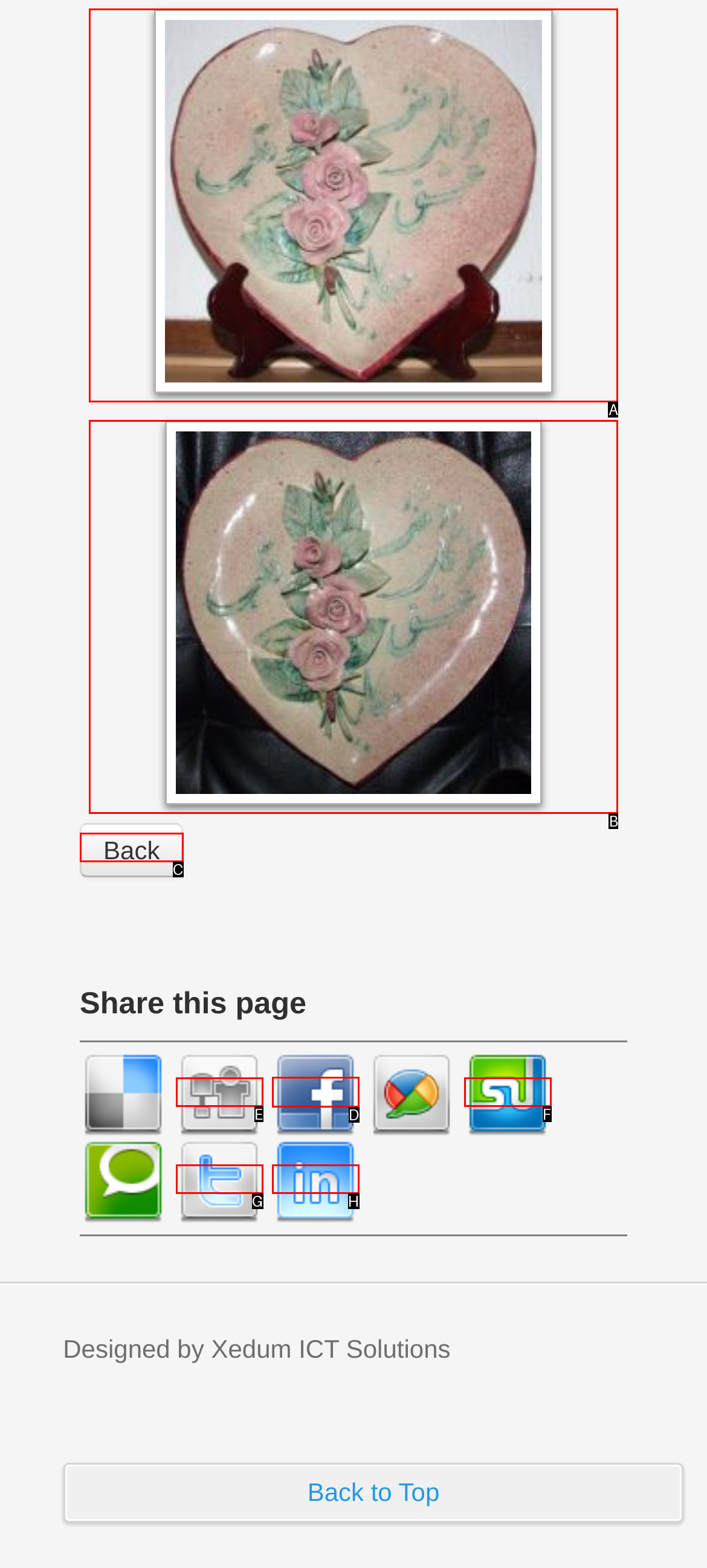Specify which element within the red bounding boxes should be clicked for this task: Submit to Facebook Respond with the letter of the correct option.

D